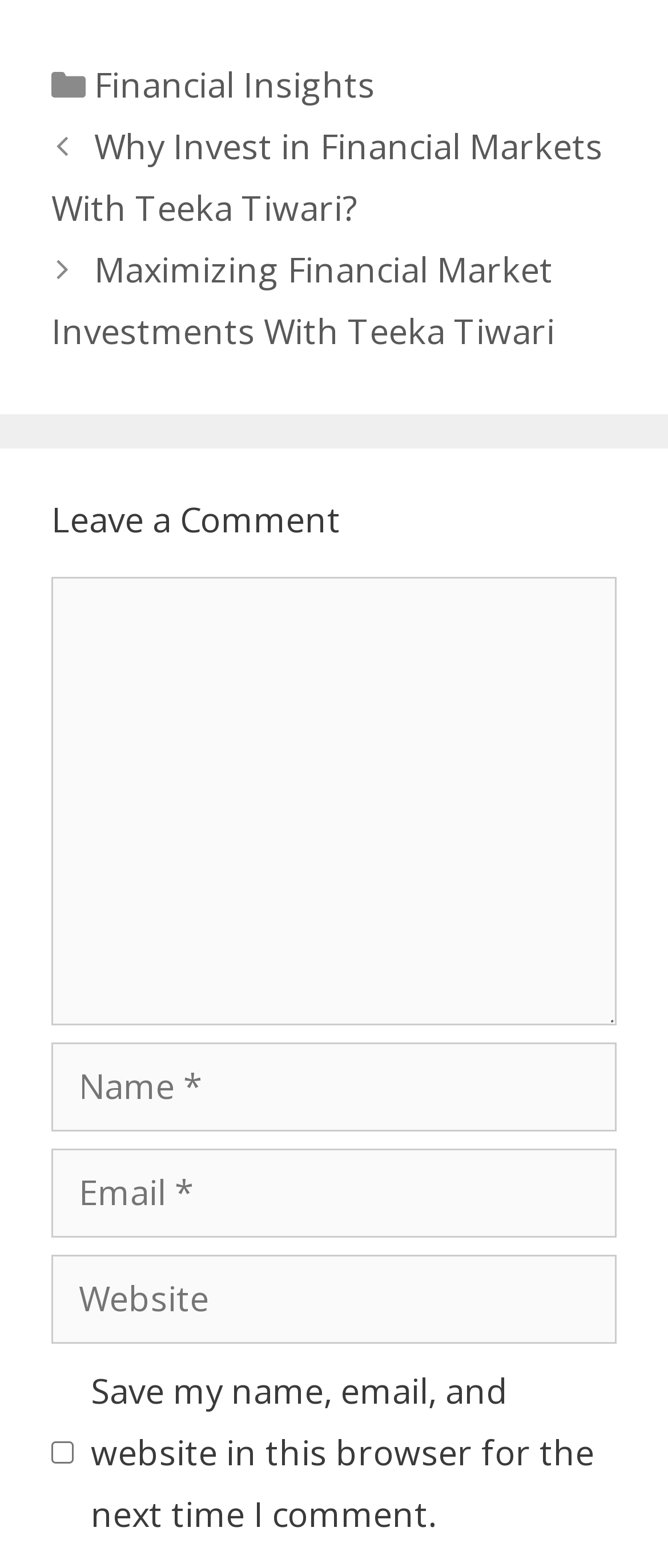Provide the bounding box coordinates for the UI element that is described as: "parent_node: Comment name="url" placeholder="Website"".

[0.077, 0.8, 0.923, 0.857]